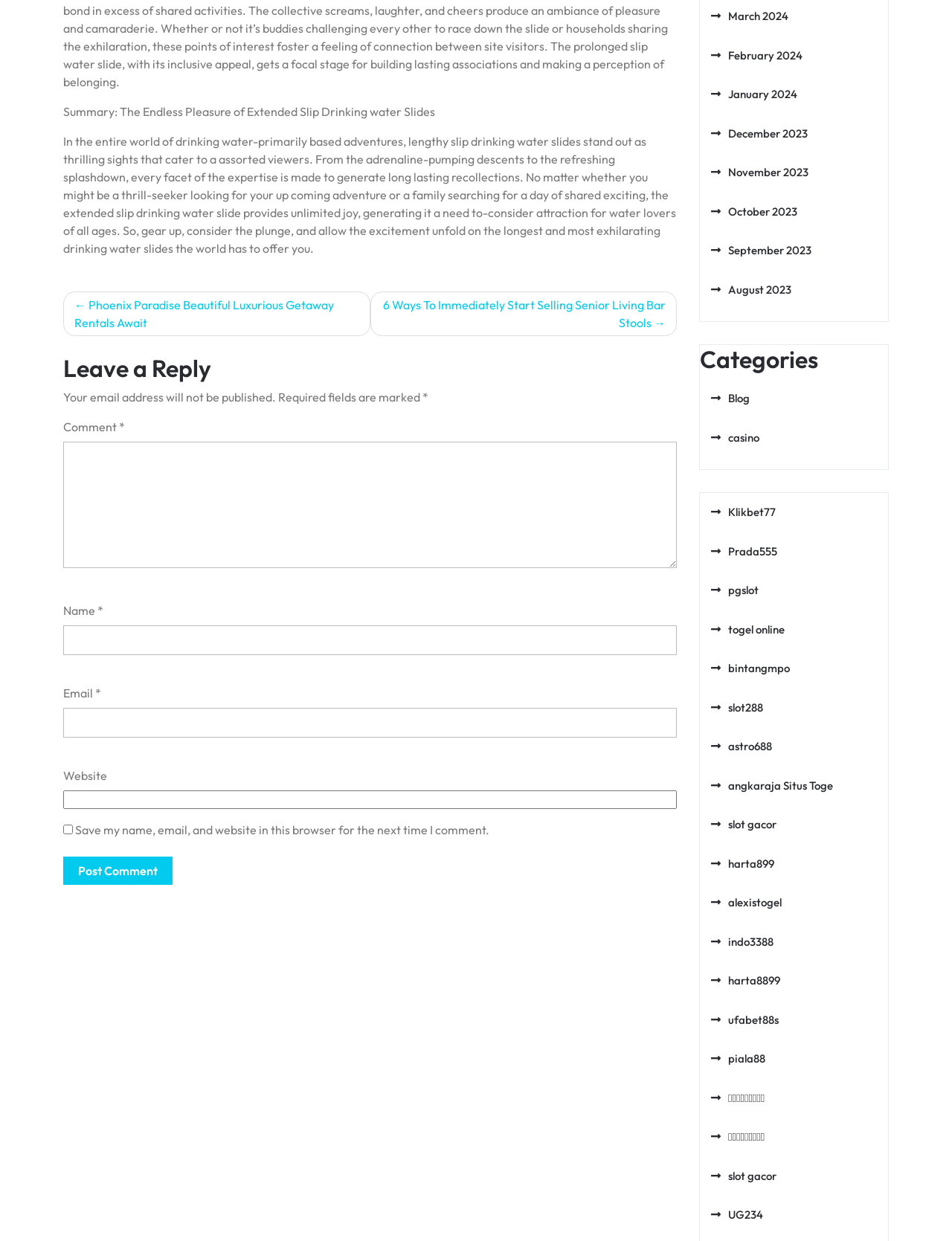Provide your answer in a single word or phrase: 
What type of attractions are being discussed?

Water-based attractions